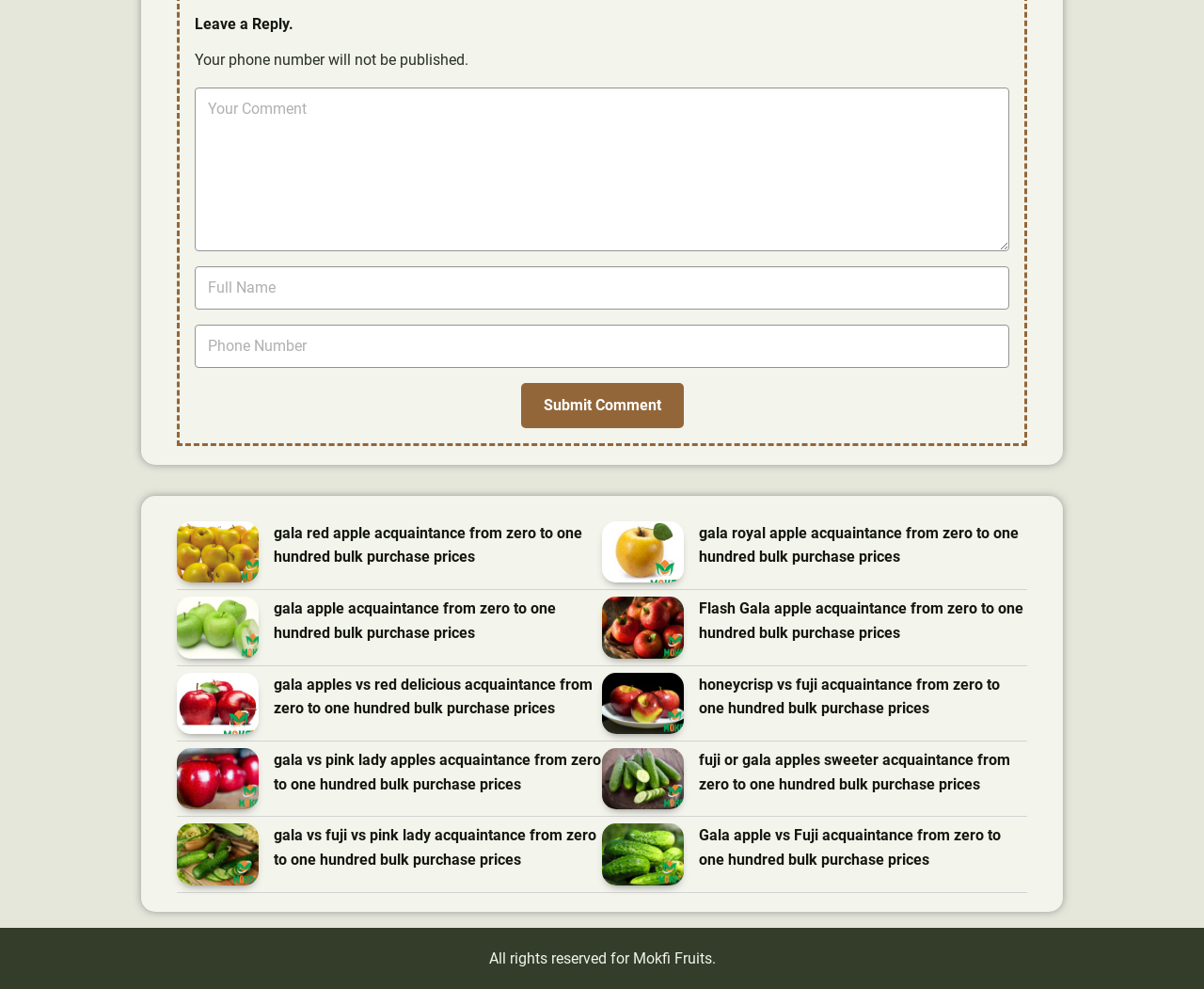Use one word or a short phrase to answer the question provided: 
How many types of apples are compared in the webpage?

At least 5